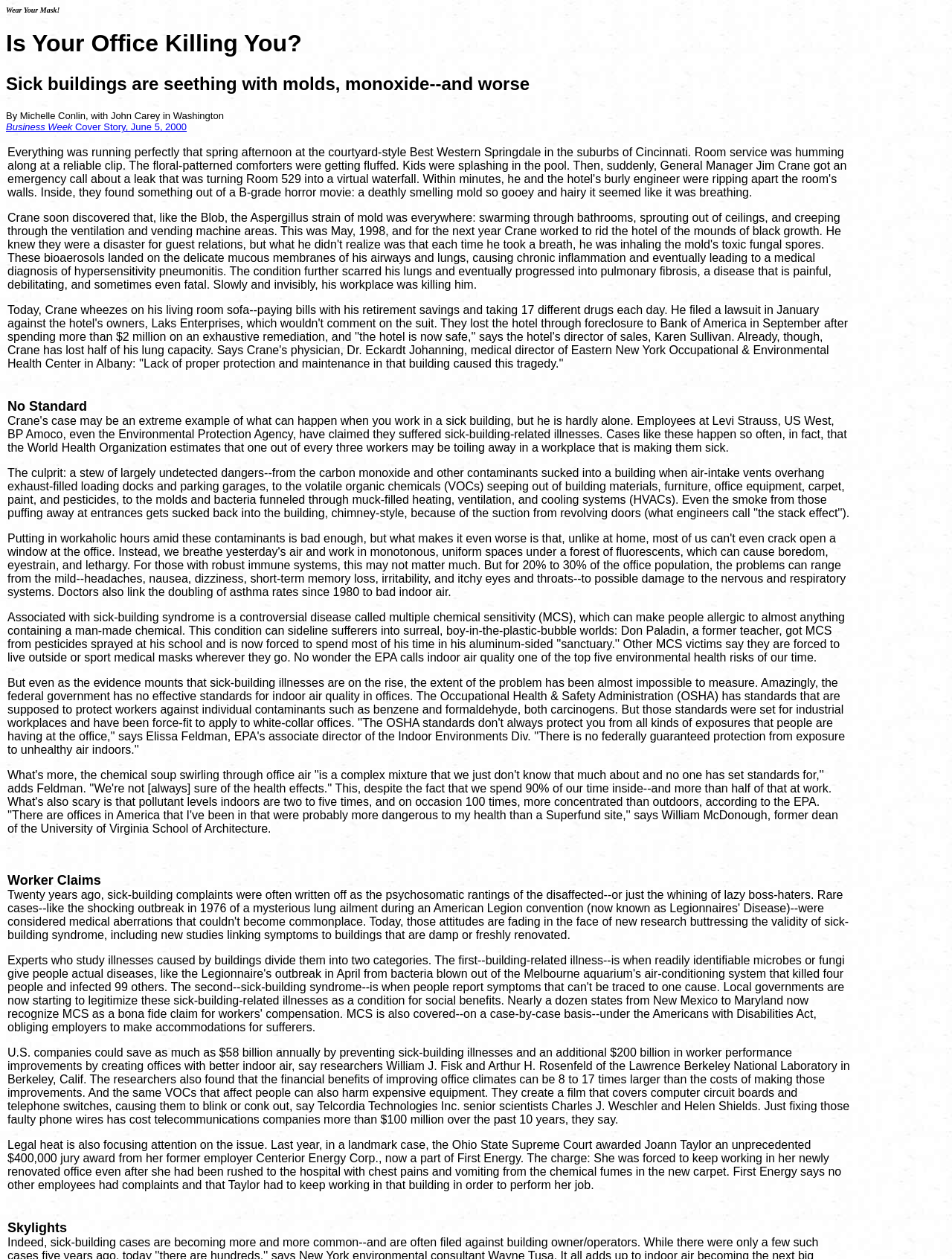Respond to the question below with a single word or phrase: Who is the author of the article?

Michelle Conlin